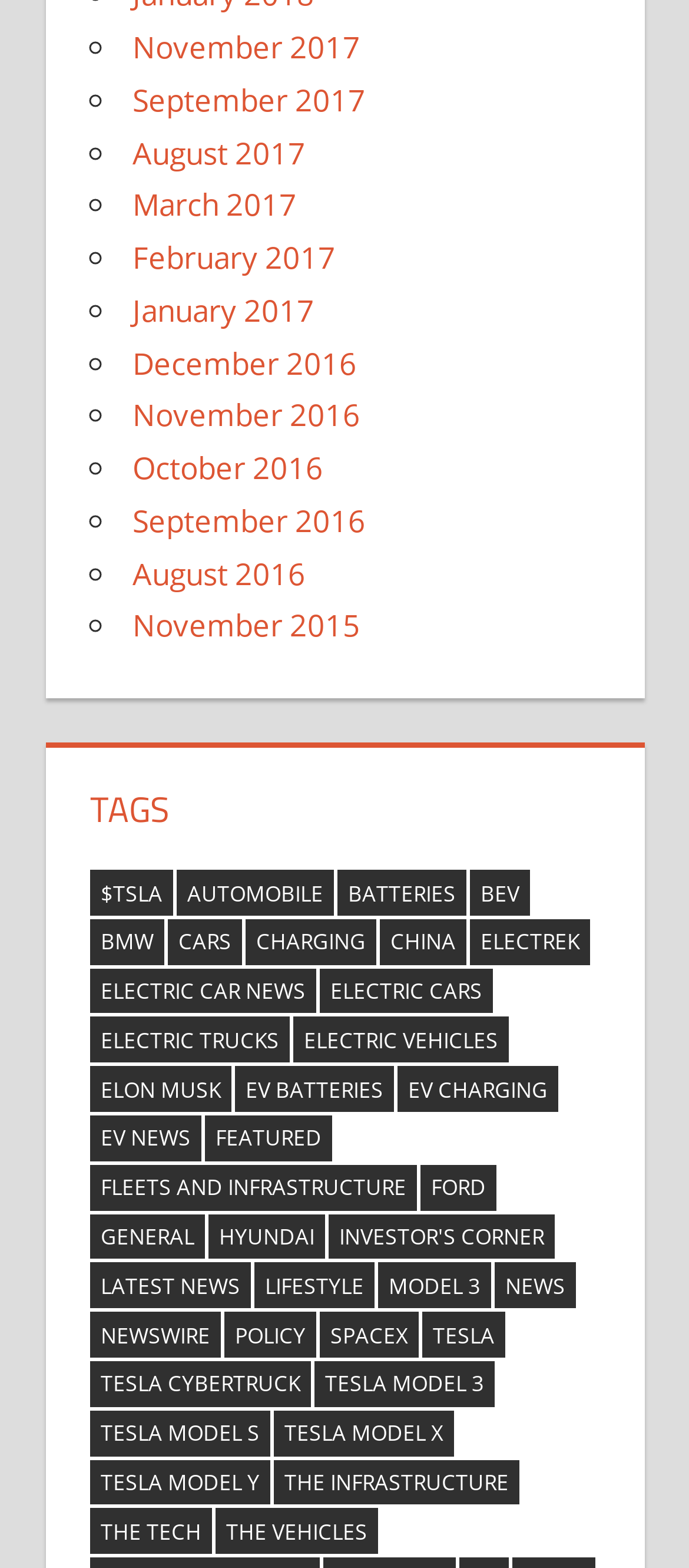Determine the bounding box coordinates of the clickable region to execute the instruction: "View $TSLA". The coordinates should be four float numbers between 0 and 1, denoted as [left, top, right, bottom].

[0.131, 0.555, 0.251, 0.584]